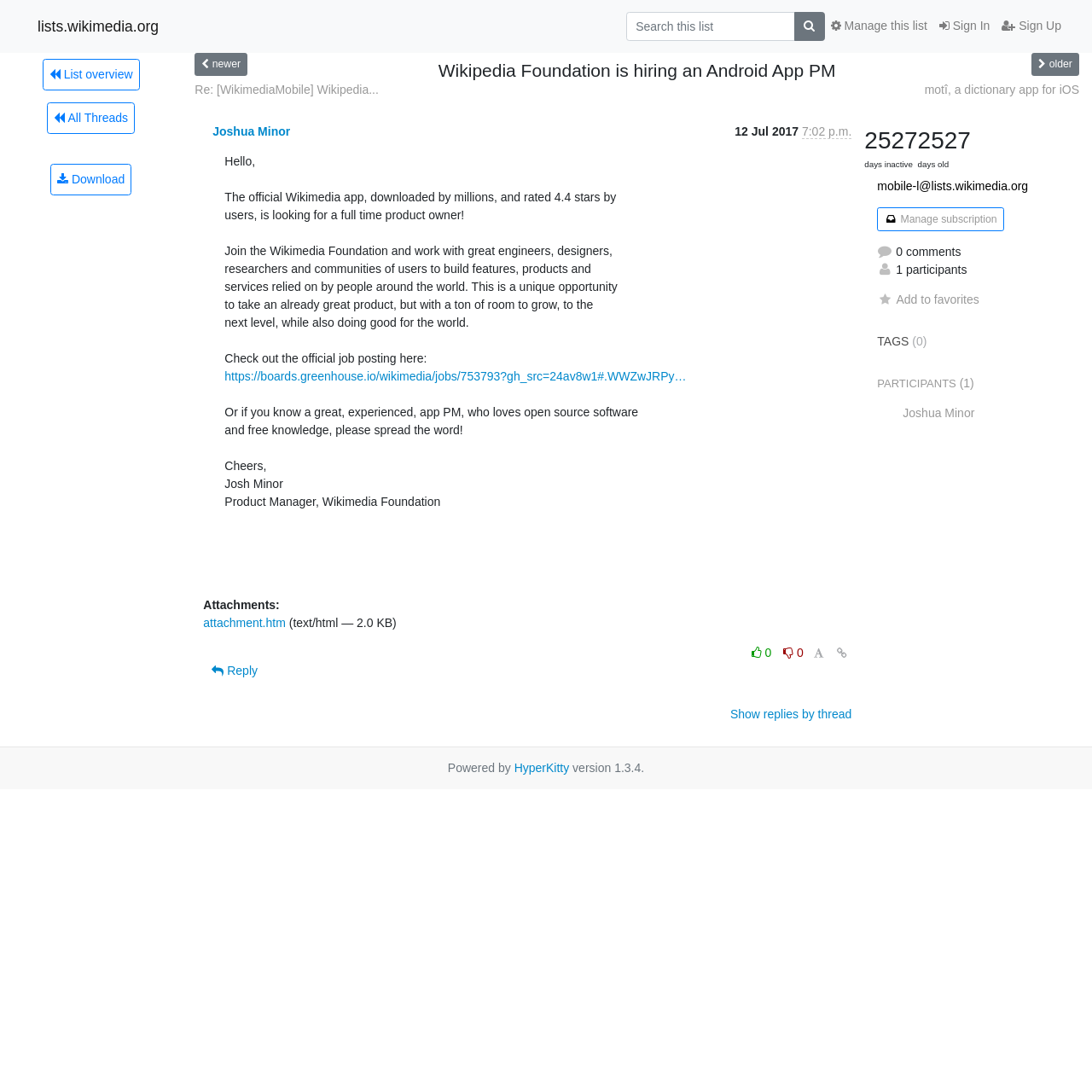Using details from the image, please answer the following question comprehensively:
What is the purpose of the job posting?

I read the text of the webpage and found the job posting, which is looking for a full-time product owner for the official Wikimedia app. The purpose of the job posting is to hire an Android App PM.